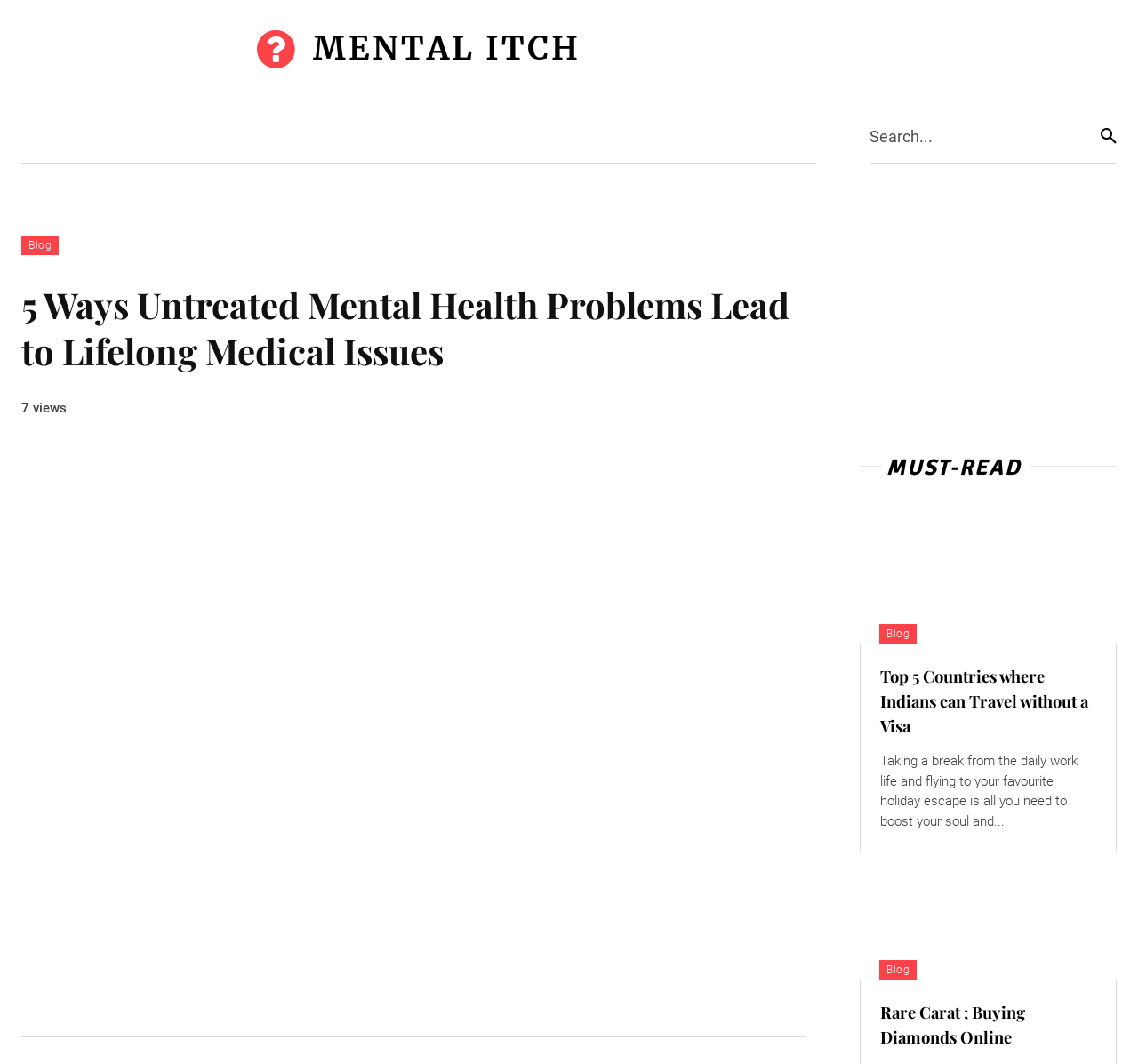Could you determine the bounding box coordinates of the clickable element to complete the instruction: "Explore the 'Top 5 Countries where Indians can Travel without a Visa' blog post"? Provide the coordinates as four float numbers between 0 and 1, i.e., [left, top, right, bottom].

[0.774, 0.624, 0.933, 0.693]